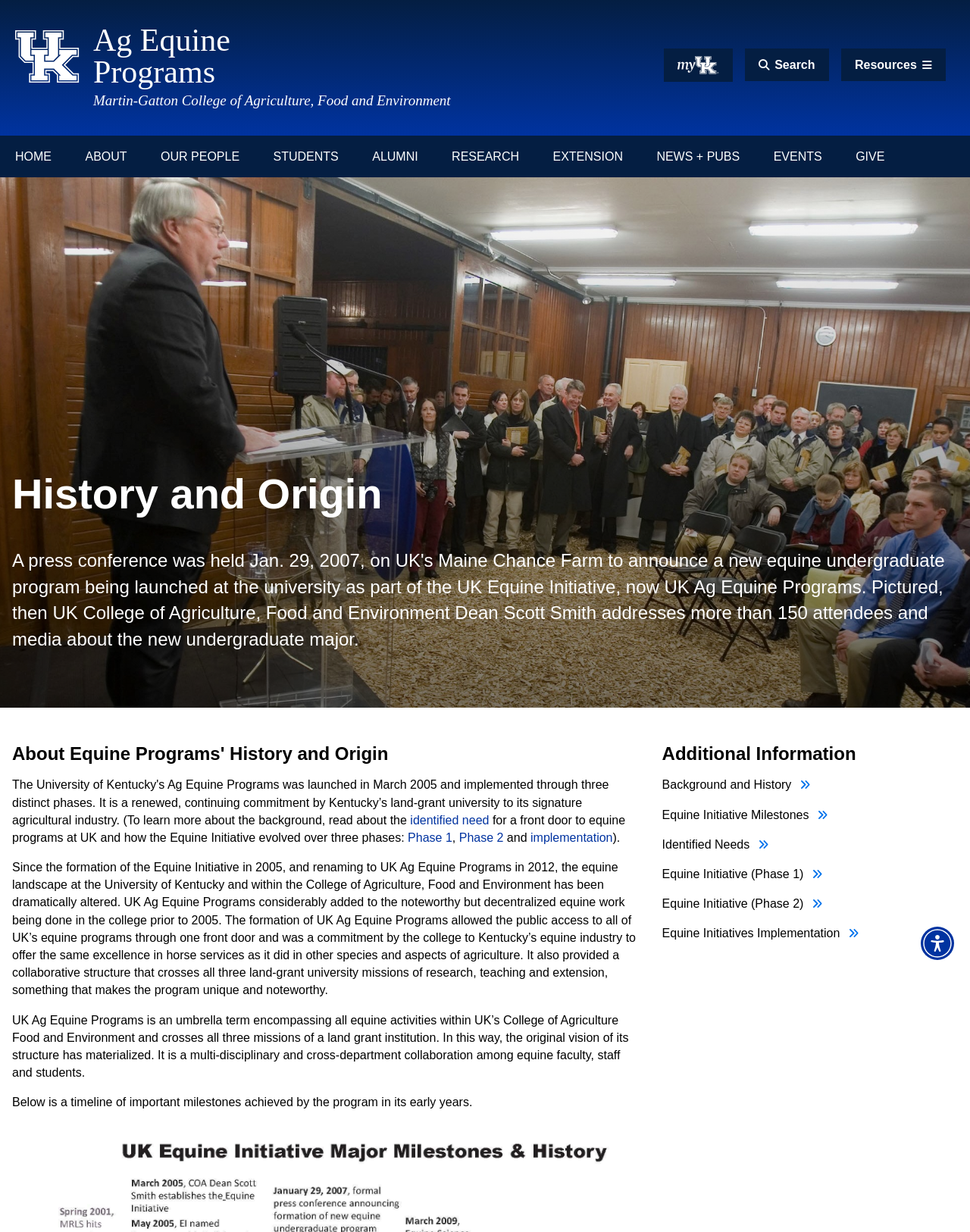Identify the bounding box coordinates of the region that needs to be clicked to carry out this instruction: "Search for something". Provide these coordinates as four float numbers ranging from 0 to 1, i.e., [left, top, right, bottom].

[0.768, 0.039, 0.854, 0.066]